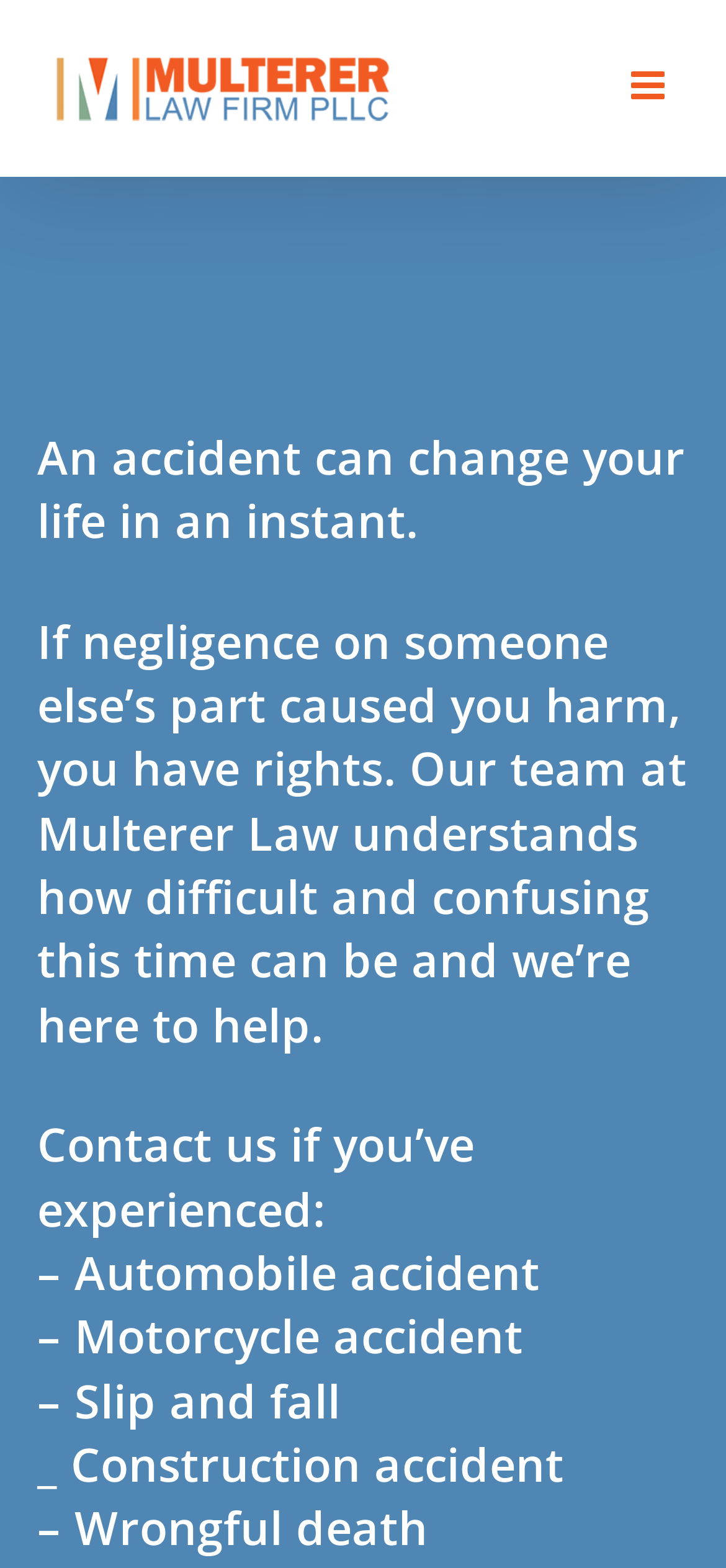Determine the bounding box of the UI component based on this description: "alt="Multerer Law Firm Logo"". The bounding box coordinates should be four float values between 0 and 1, i.e., [left, top, right, bottom].

[0.077, 0.036, 0.538, 0.077]